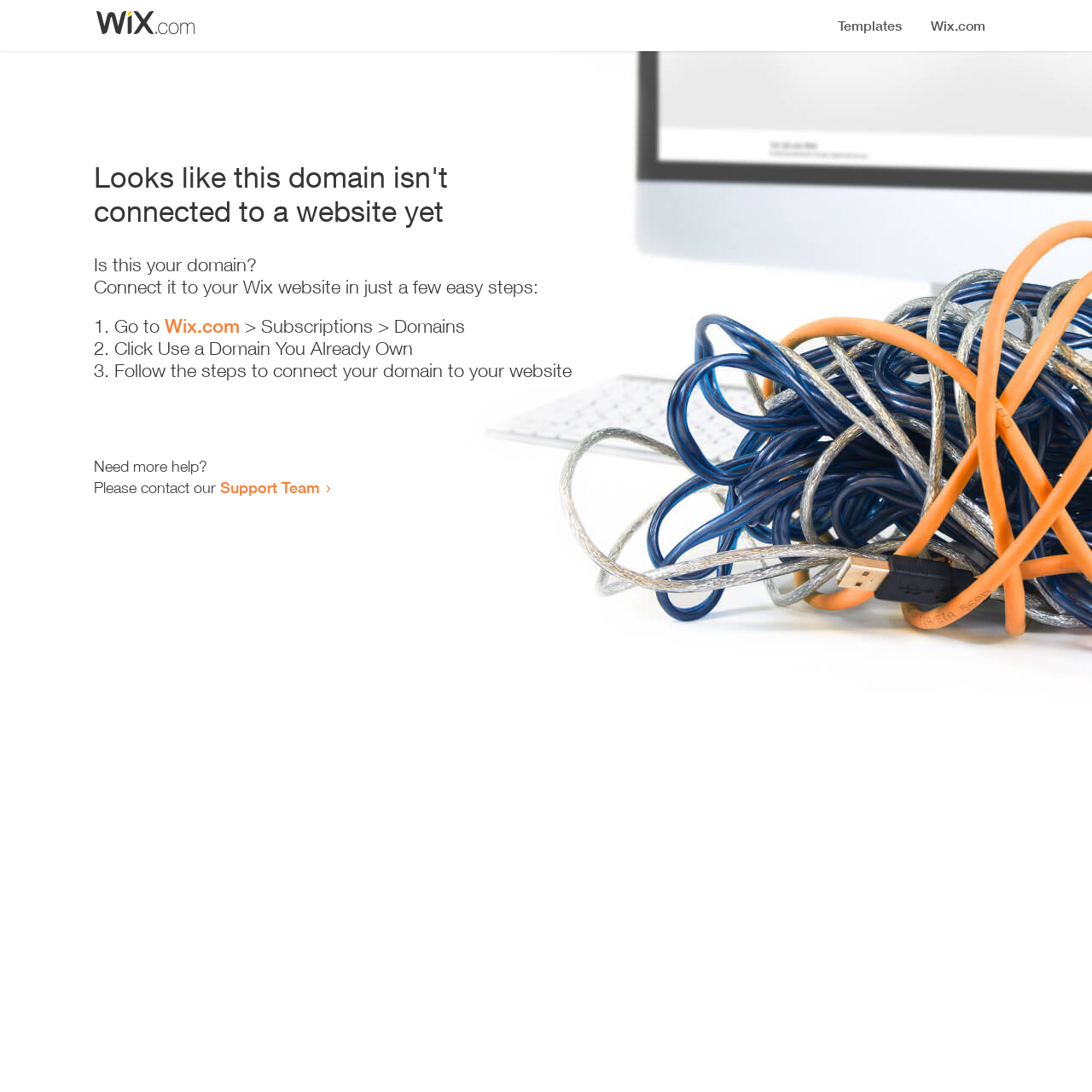Identify and provide the bounding box for the element described by: "Support Team".

[0.202, 0.438, 0.293, 0.455]